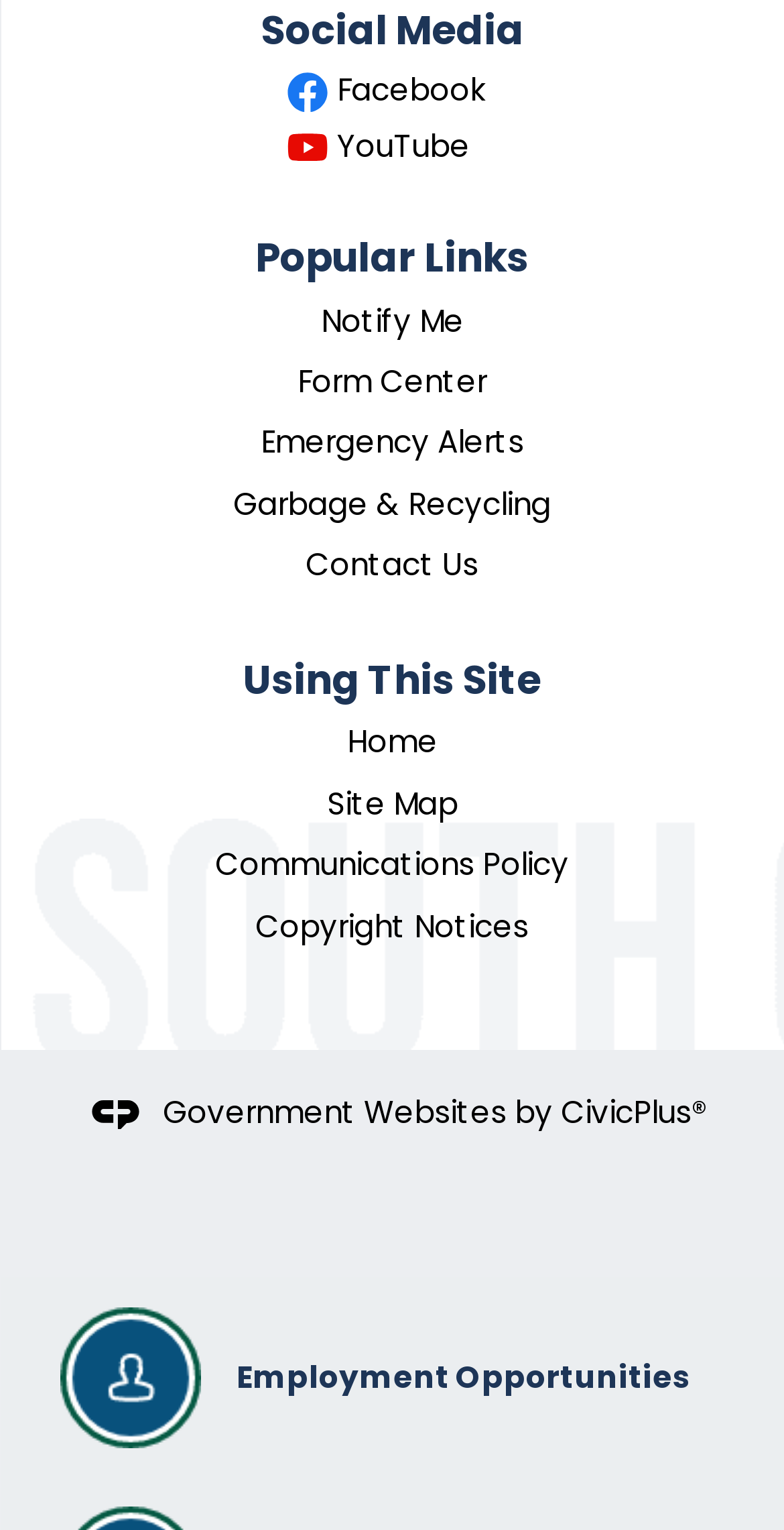What is the second region on the webpage?
Could you please answer the question thoroughly and with as much detail as possible?

The second region on the webpage is 'Popular Links', which is indicated by the region 'Popular Links' with a bounding box of [0.039, 0.134, 0.961, 0.41] and contains links such as 'Notify Me' and 'Form Center'.